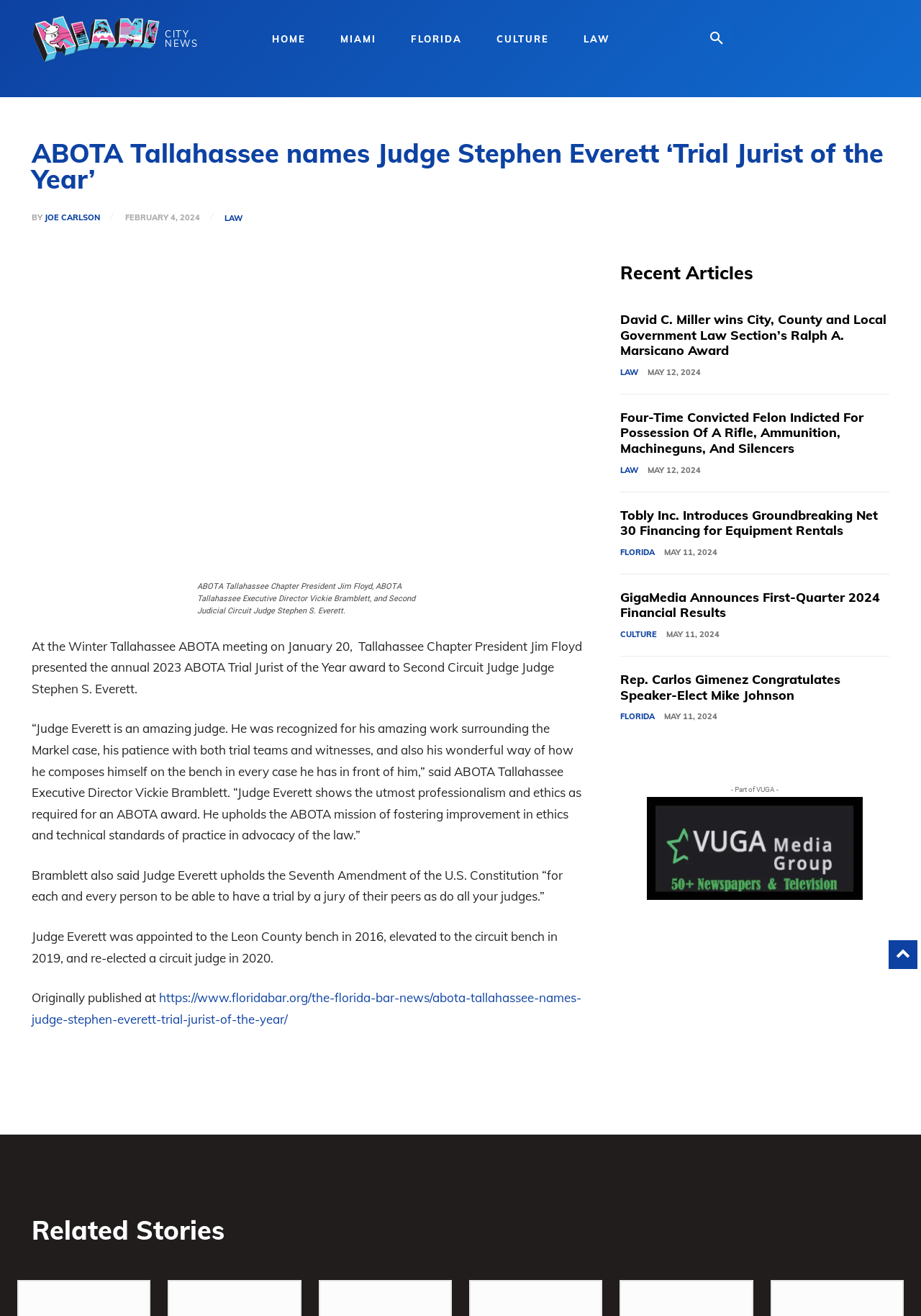How many articles are listed under 'Recent Articles'?
From the image, respond with a single word or phrase.

4